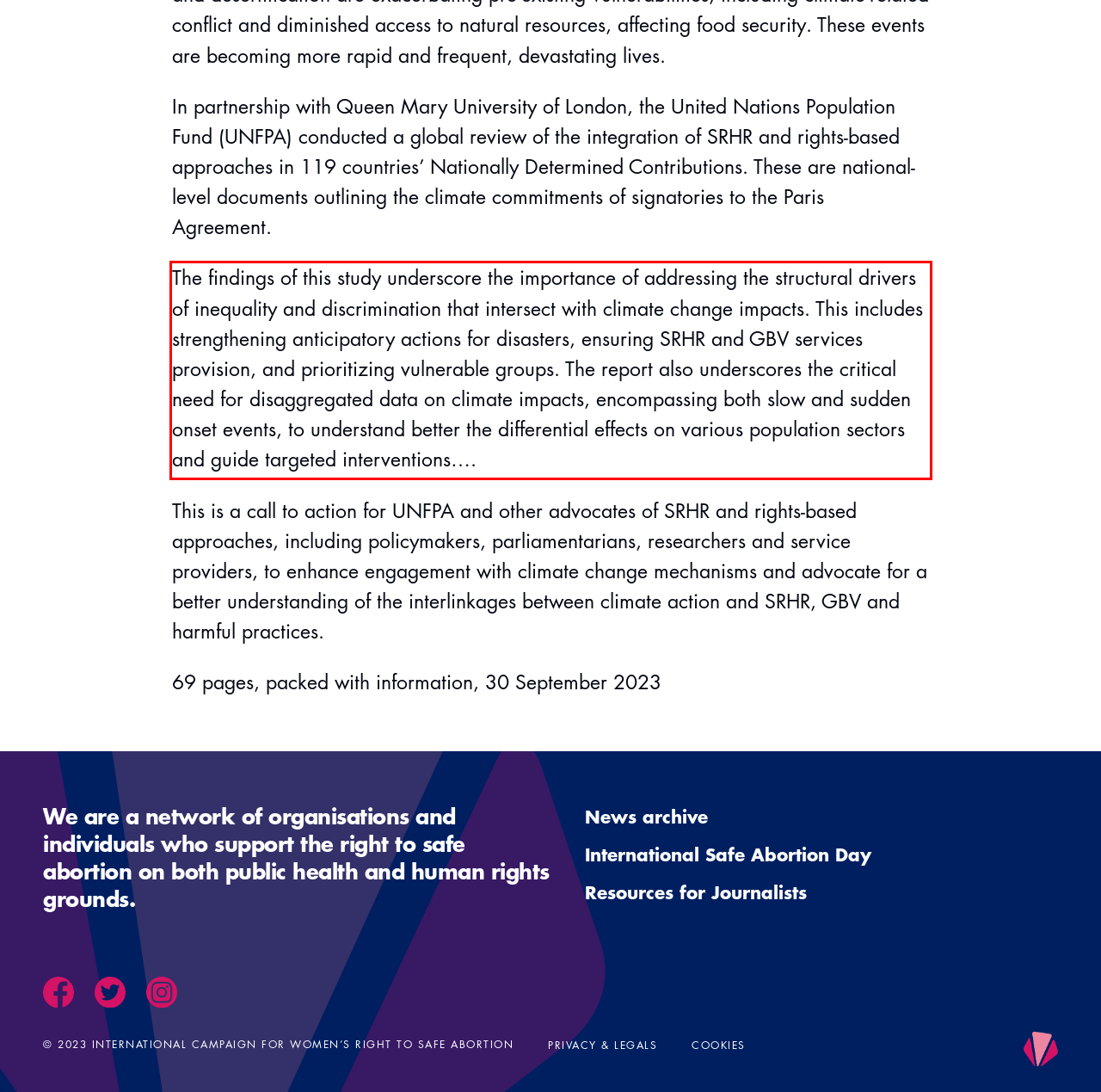Within the screenshot of the webpage, there is a red rectangle. Please recognize and generate the text content inside this red bounding box.

The findings of this study underscore the importance of addressing the structural drivers of inequality and discrimination that intersect with climate change impacts. This includes strengthening anticipatory actions for disasters, ensuring SRHR and GBV services provision, and prioritizing vulnerable groups. The report also underscores the critical need for disaggregated data on climate impacts, encompassing both slow and sudden onset events, to understand better the differential effects on various population sectors and guide targeted interventions….